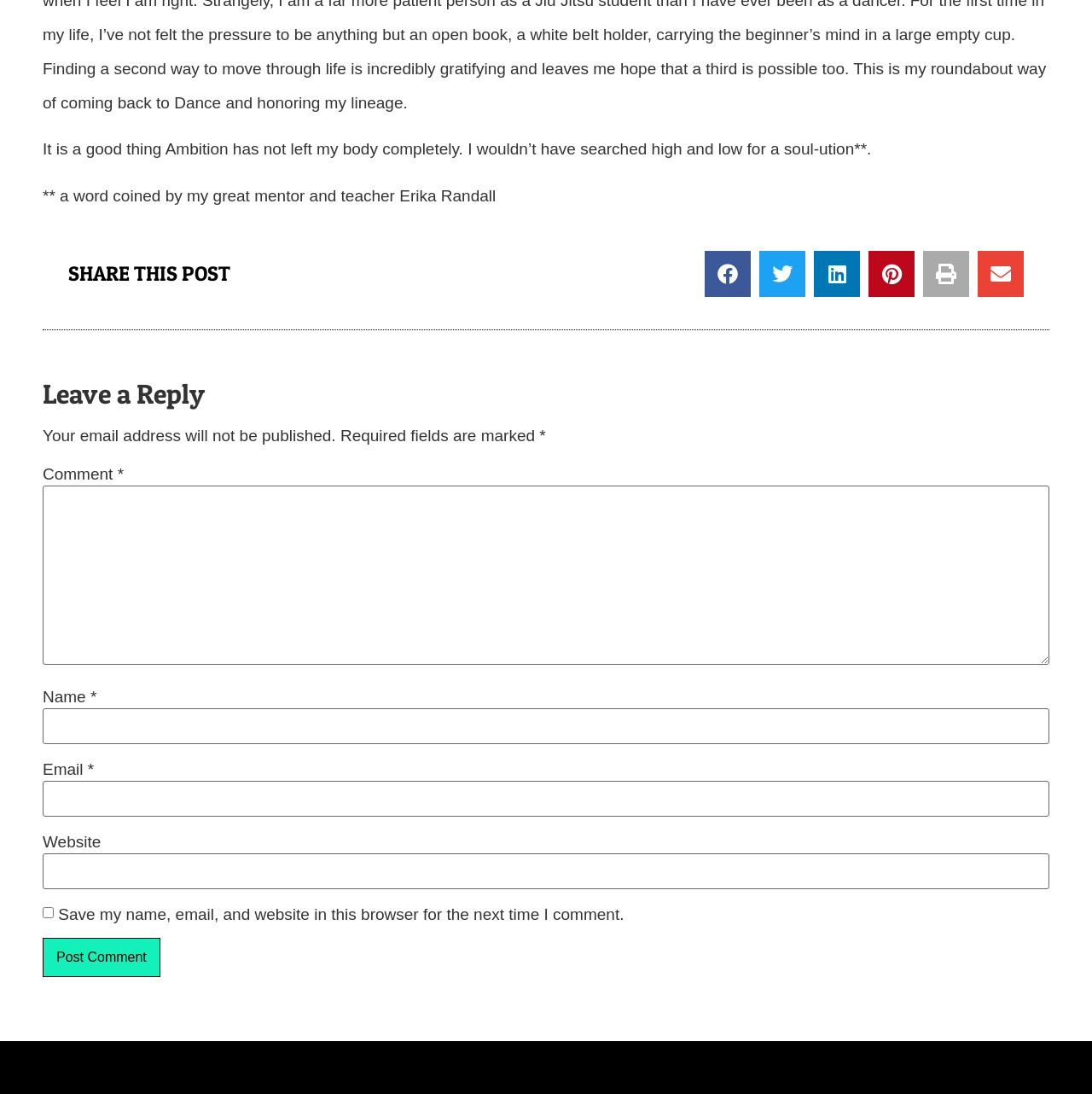What is the label of the last button in the 'Leave a Reply' section?
Based on the image, answer the question in a detailed manner.

The last button in the 'Leave a Reply' section is labeled 'Post Comment', which suggests that it is used to submit the user's comment.